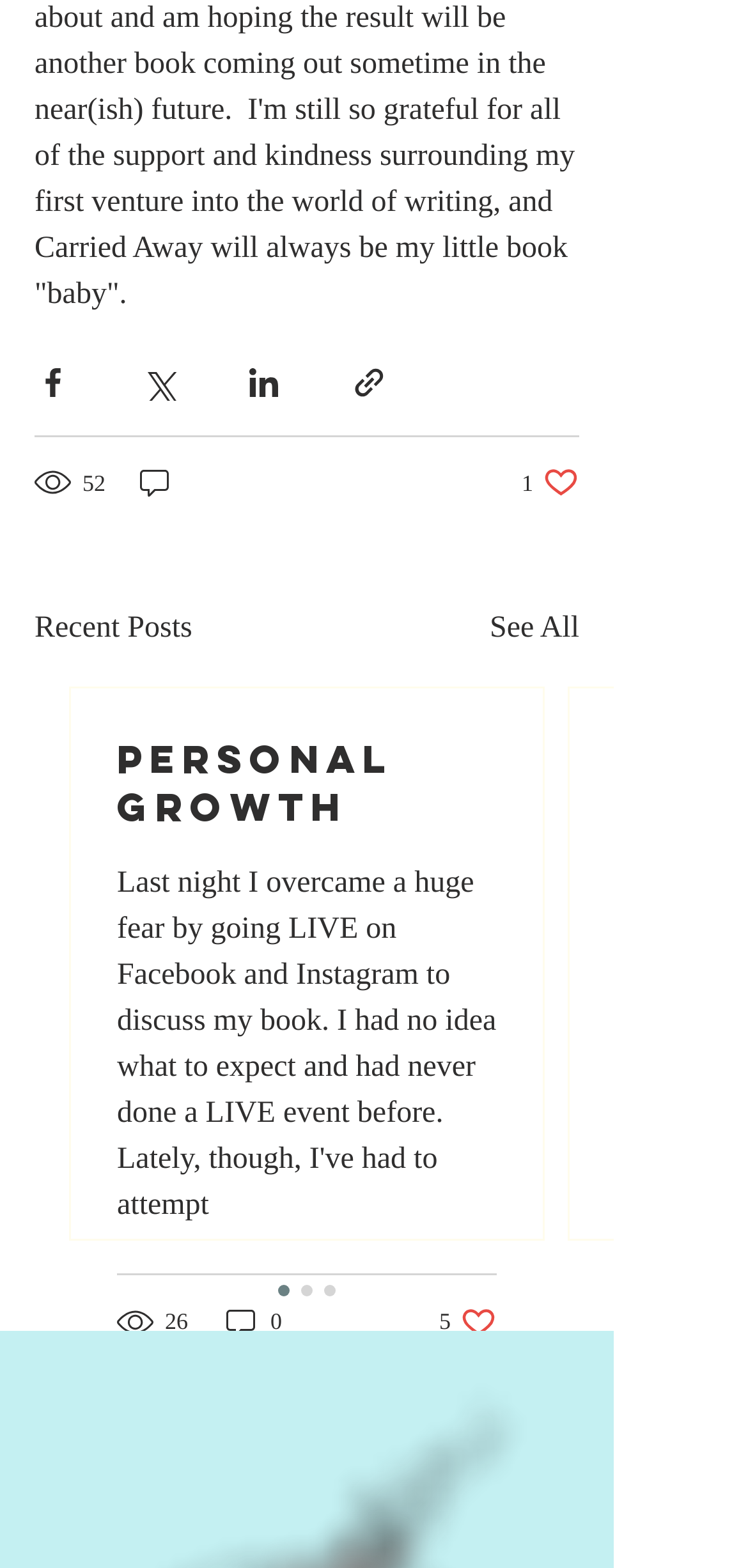How many likes does the first post have?
Look at the screenshot and provide an in-depth answer.

The first post has 1 like, which is indicated by the button '1 like. Post not marked as liked'.